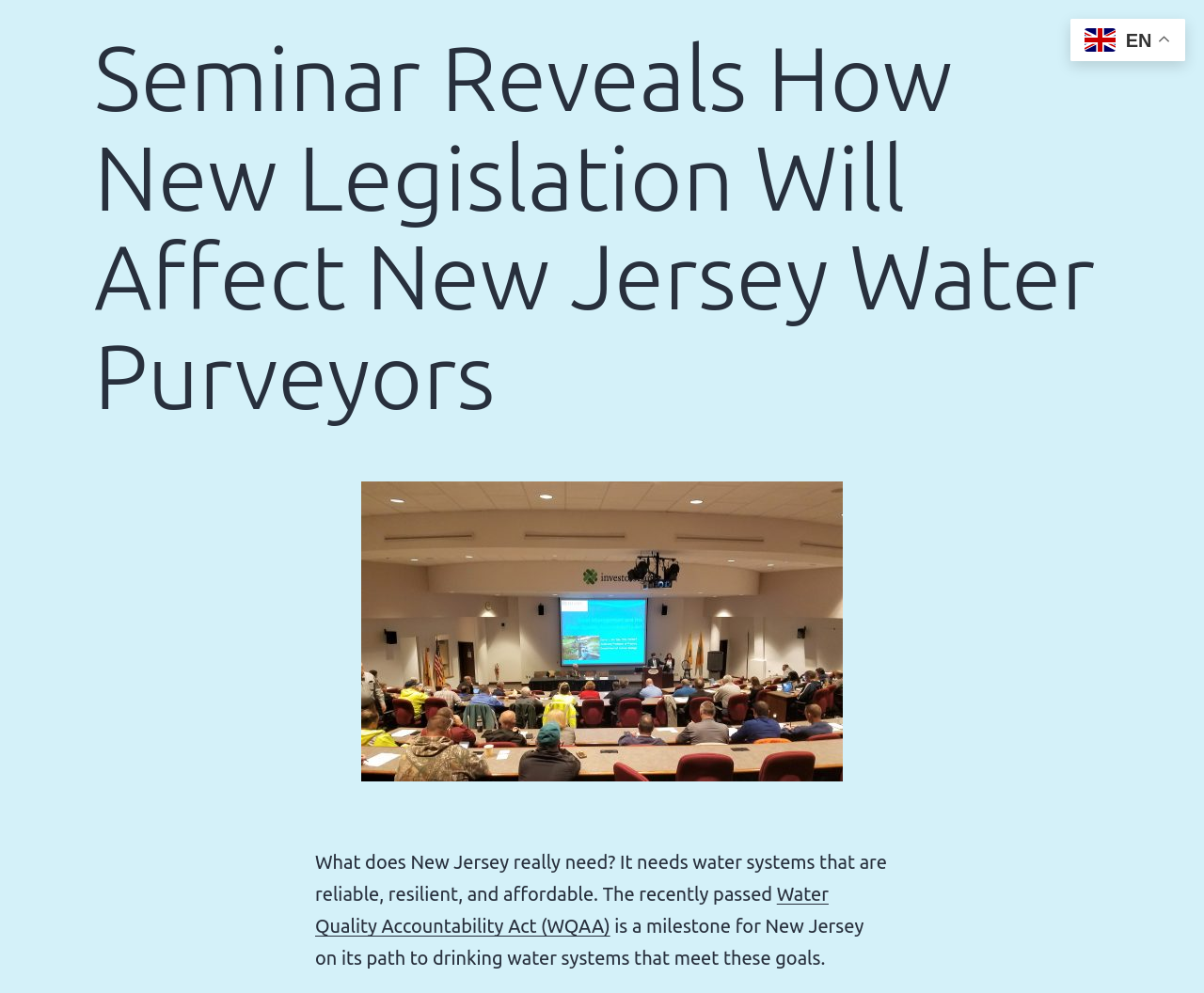Provide a short answer to the following question with just one word or phrase: What is the Water Quality Accountability Act?

a milestone for New Jersey